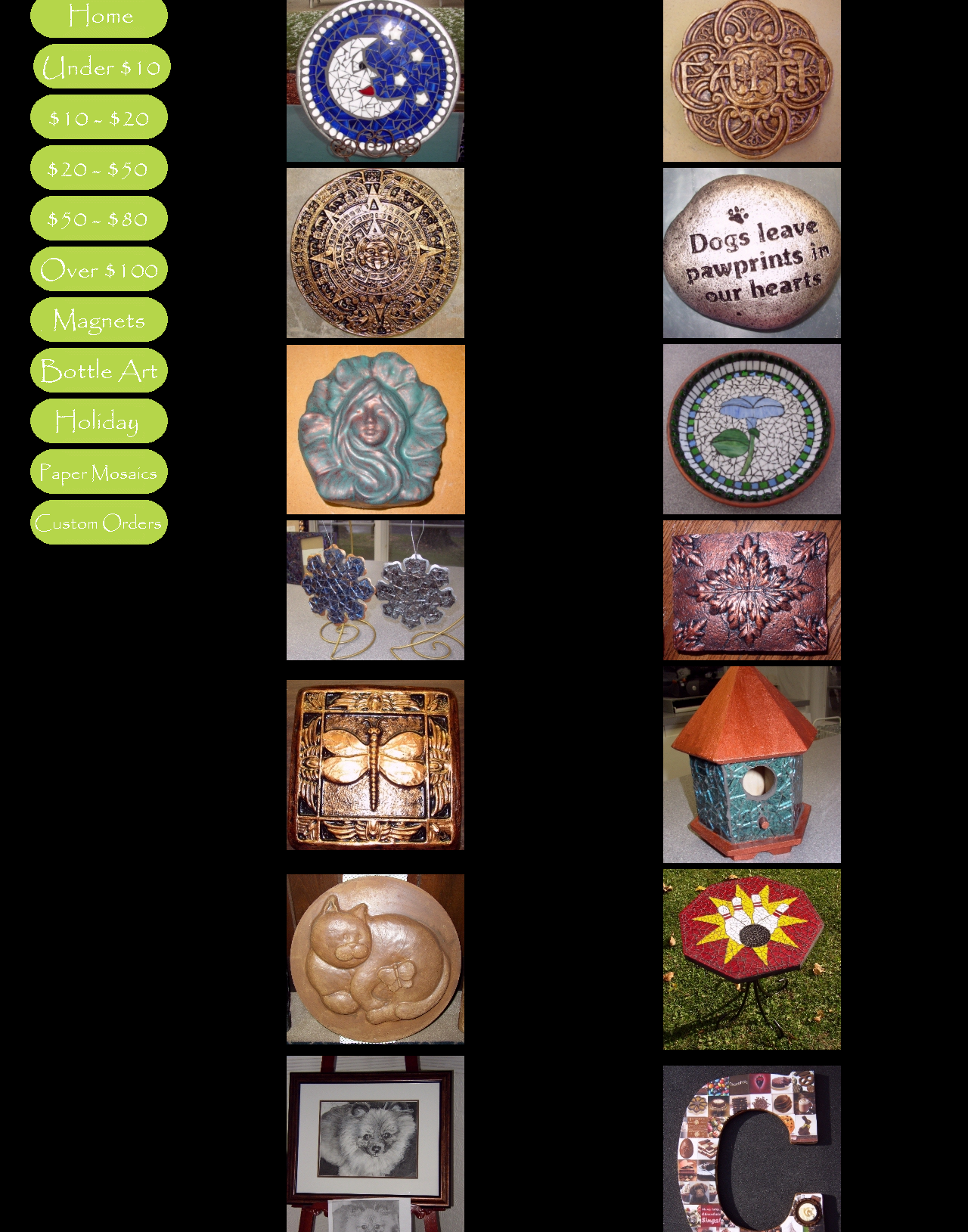Extract the bounding box coordinates for the UI element described by the text: "alt="Under 80"". The coordinates should be in the form of [left, top, right, bottom] with values between 0 and 1.

[0.03, 0.188, 0.175, 0.198]